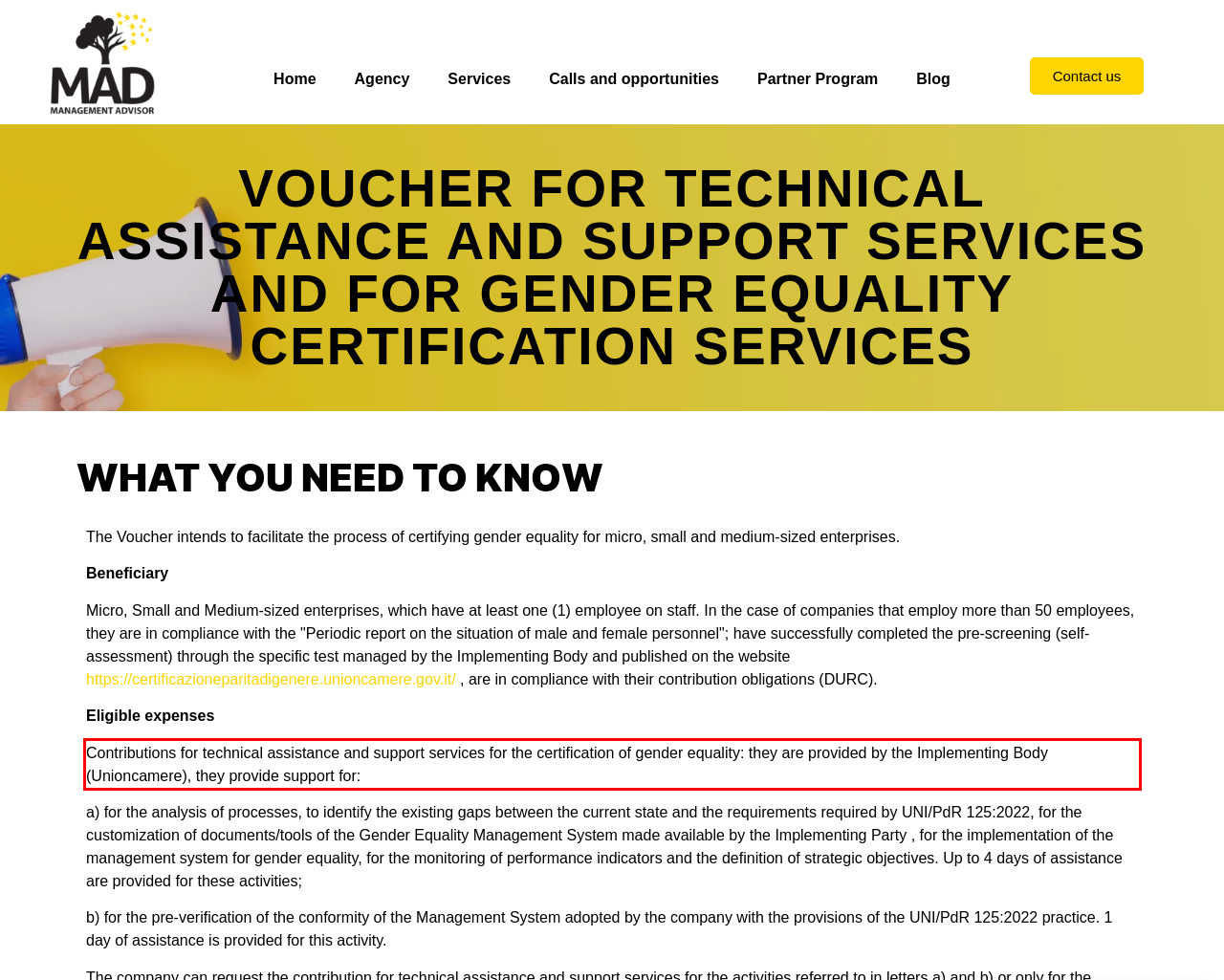Please examine the screenshot of the webpage and read the text present within the red rectangle bounding box.

Contributions for technical assistance and support services for the certification of gender equality: they are provided by the Implementing Body (Unioncamere), they provide support for: